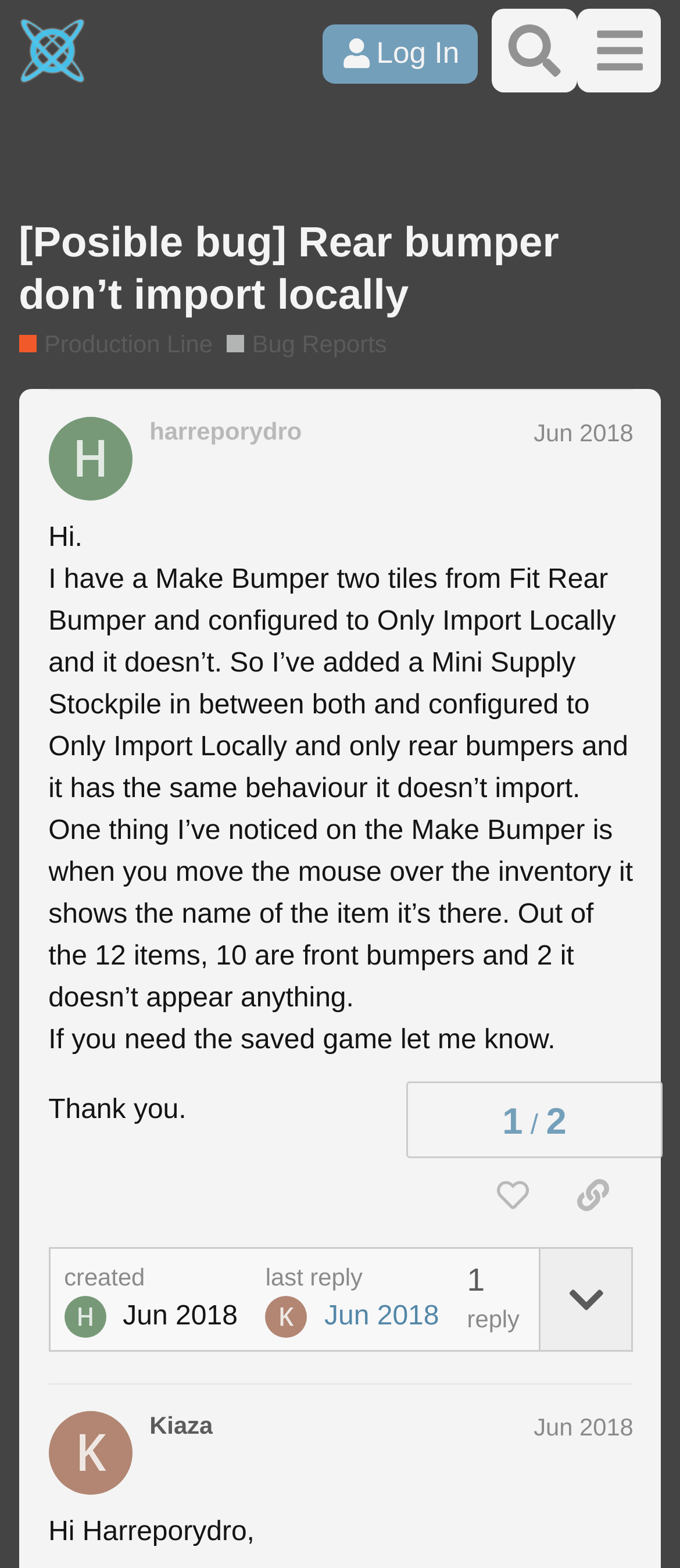Explain in detail what is displayed on the webpage.

This webpage appears to be a forum post on a bug report for a game, specifically about an issue with a rear bumper not importing locally. 

At the top of the page, there is a header section with a logo image and three buttons: "Log In", "Search", and a menu button. Below this, there is a heading that reads "[Posible bug] Rear bumper don’t import locally" followed by links to "Production Line" and "Bug Reports". 

On the left side of the page, there is a navigation section with a topic progress indicator showing "1/2". 

The main content of the page is a forum post by a user named "harreporydro" dated June 2018. The post describes an issue with a Make Bumper not importing locally and provides some details about the setup. There are several paragraphs of text explaining the problem, including a mention of a Mini Supply Stockpile and the behavior of the Make Bumper when the mouse is moved over the inventory. 

Below the post, there are several buttons, including "like this post", "copy a link to this post to clipboard", and a button with no text. There is also some information about the post, including the creation date and time. 

Further down the page, there is a reply to the post by a user named "Kiaza" also dated June 2018. The reply is a short message addressed to the original poster.